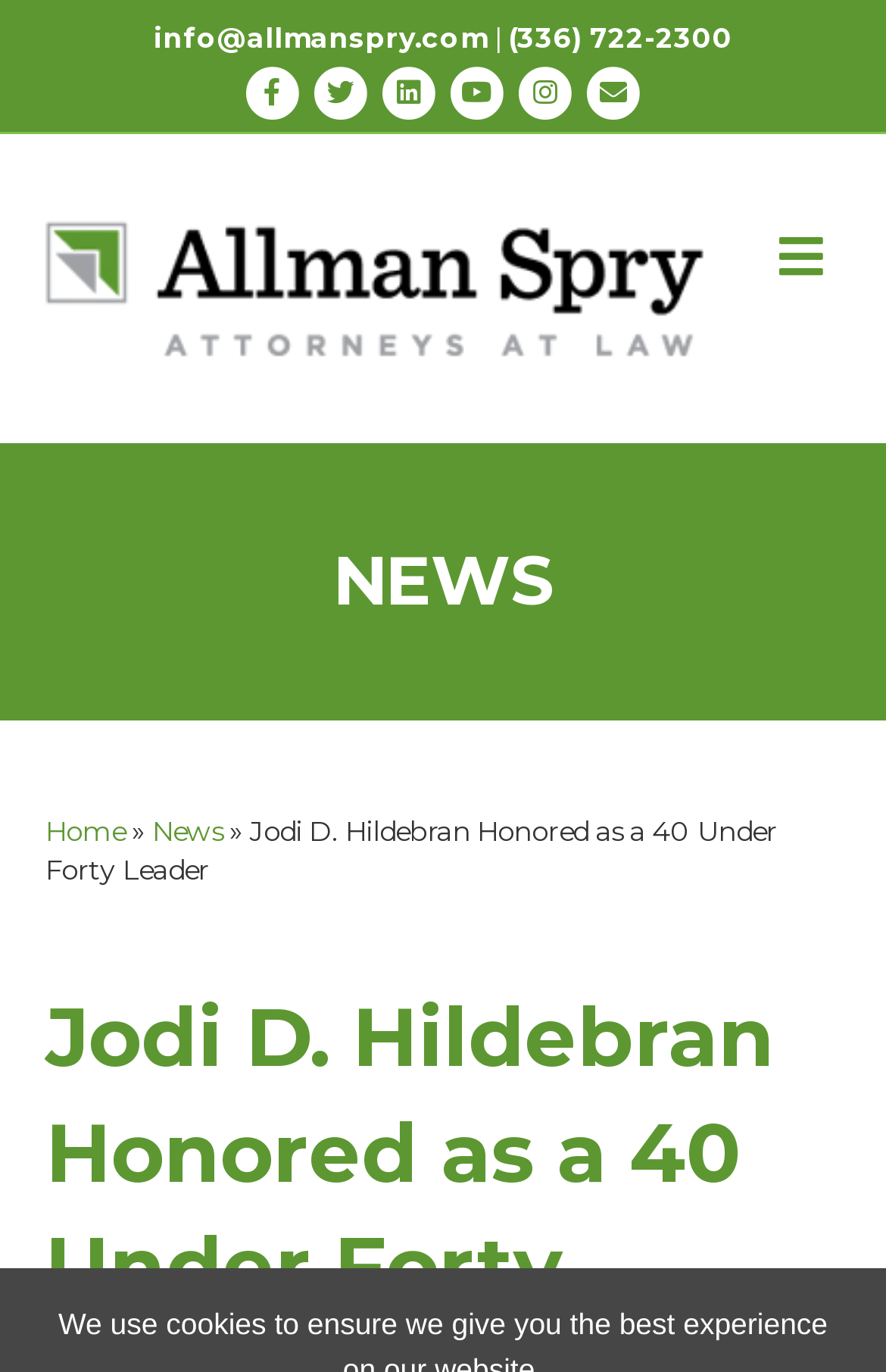What social media platforms does Allman Spry Law Firm have?
Use the information from the screenshot to give a comprehensive response to the question.

I found the social media platforms by looking at the link elements with bounding box coordinates [0.269, 0.048, 0.346, 0.088], [0.346, 0.048, 0.423, 0.088], [0.423, 0.048, 0.5, 0.088], [0.5, 0.048, 0.577, 0.088], and [0.577, 0.048, 0.654, 0.088] which contain the names of the social media platforms.